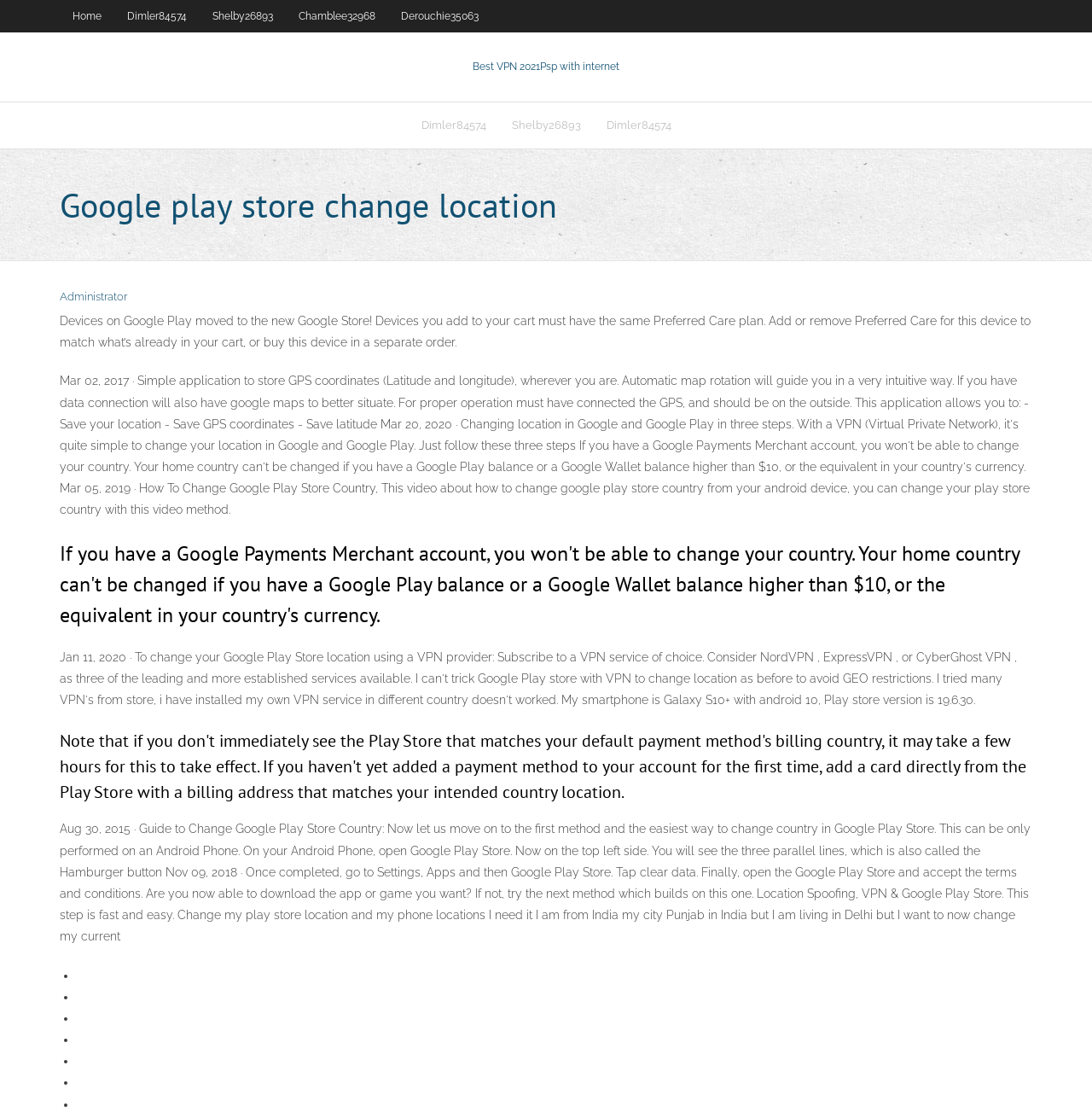Locate the bounding box coordinates of the area that needs to be clicked to fulfill the following instruction: "Click on Dimler84574". The coordinates should be in the format of four float numbers between 0 and 1, namely [left, top, right, bottom].

[0.374, 0.092, 0.457, 0.133]